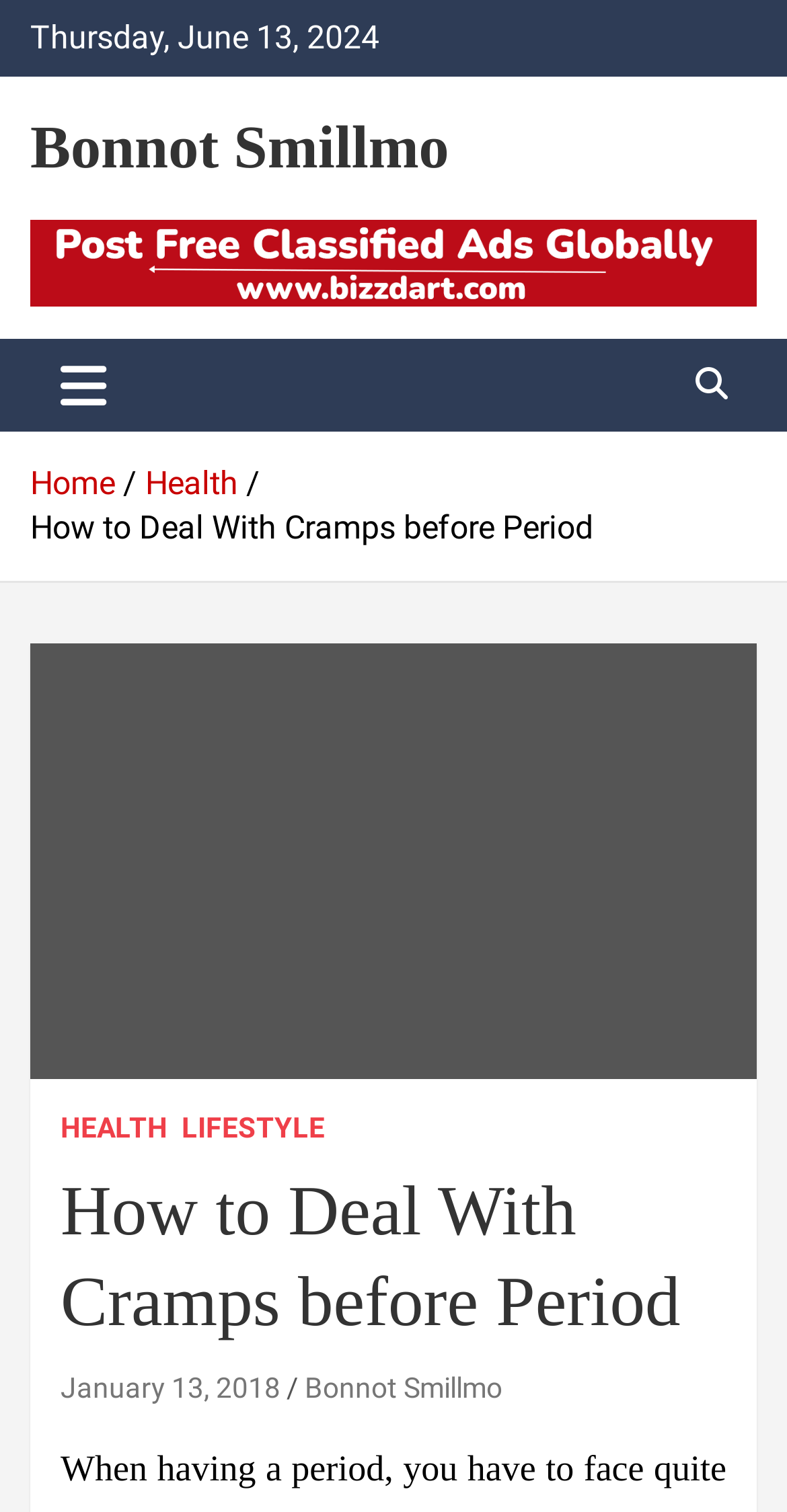Please identify the bounding box coordinates of the area that needs to be clicked to fulfill the following instruction: "view health articles."

[0.185, 0.306, 0.303, 0.332]